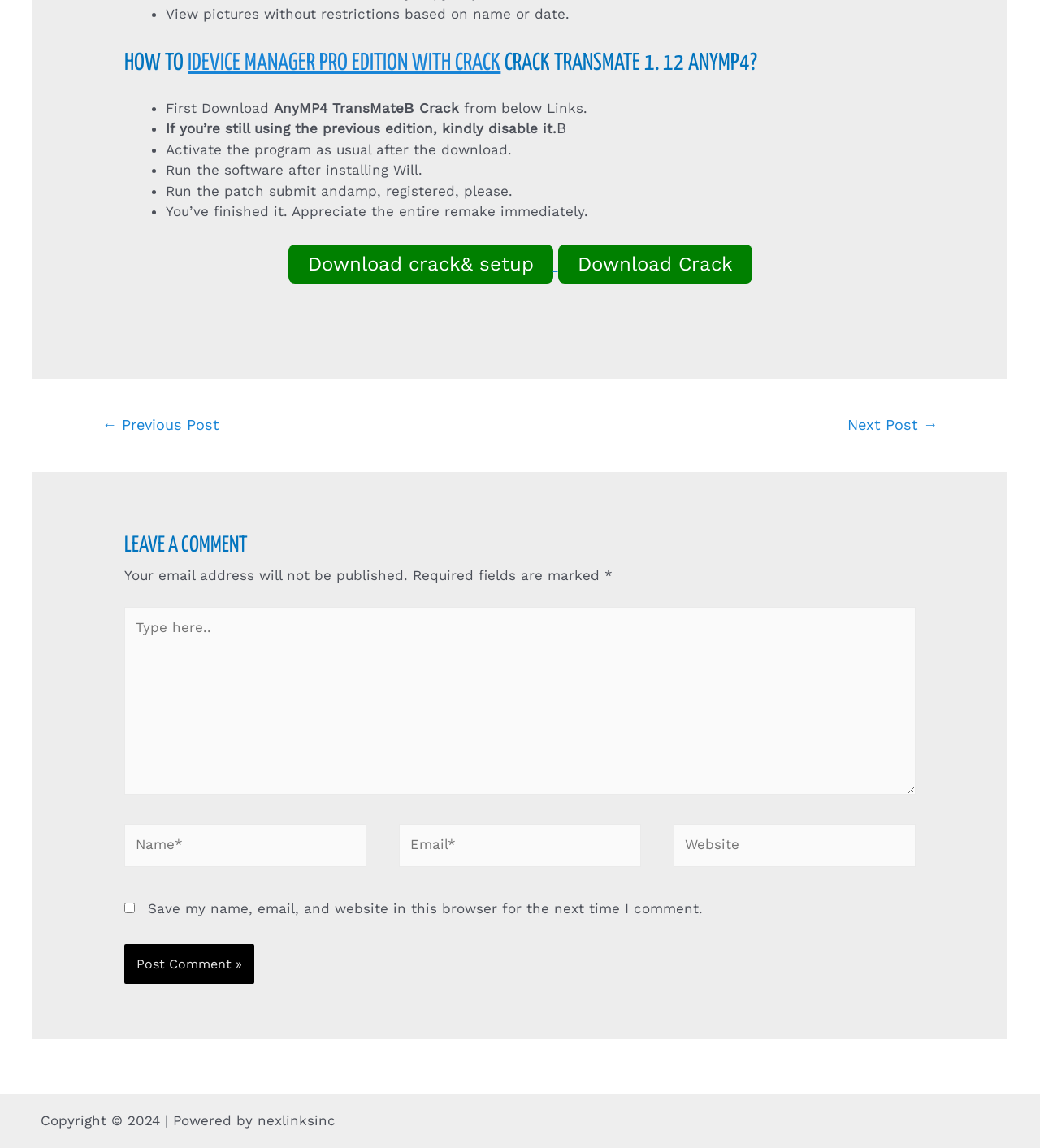What is the purpose of running the patch?
Please provide a single word or phrase answer based on the image.

To register the software